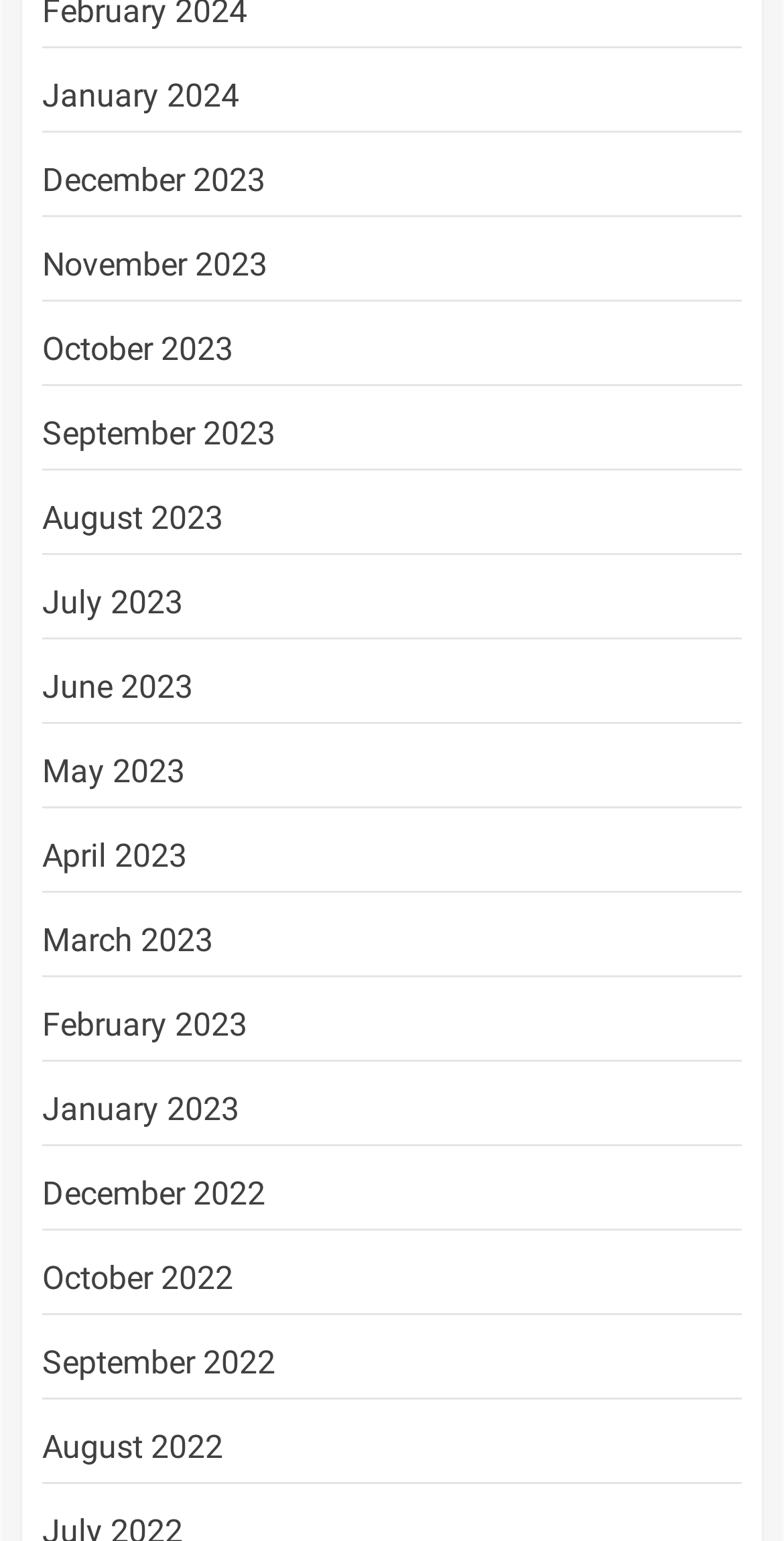What is the pattern of the months listed?
Please provide a single word or phrase as your answer based on the image.

Monthly archives